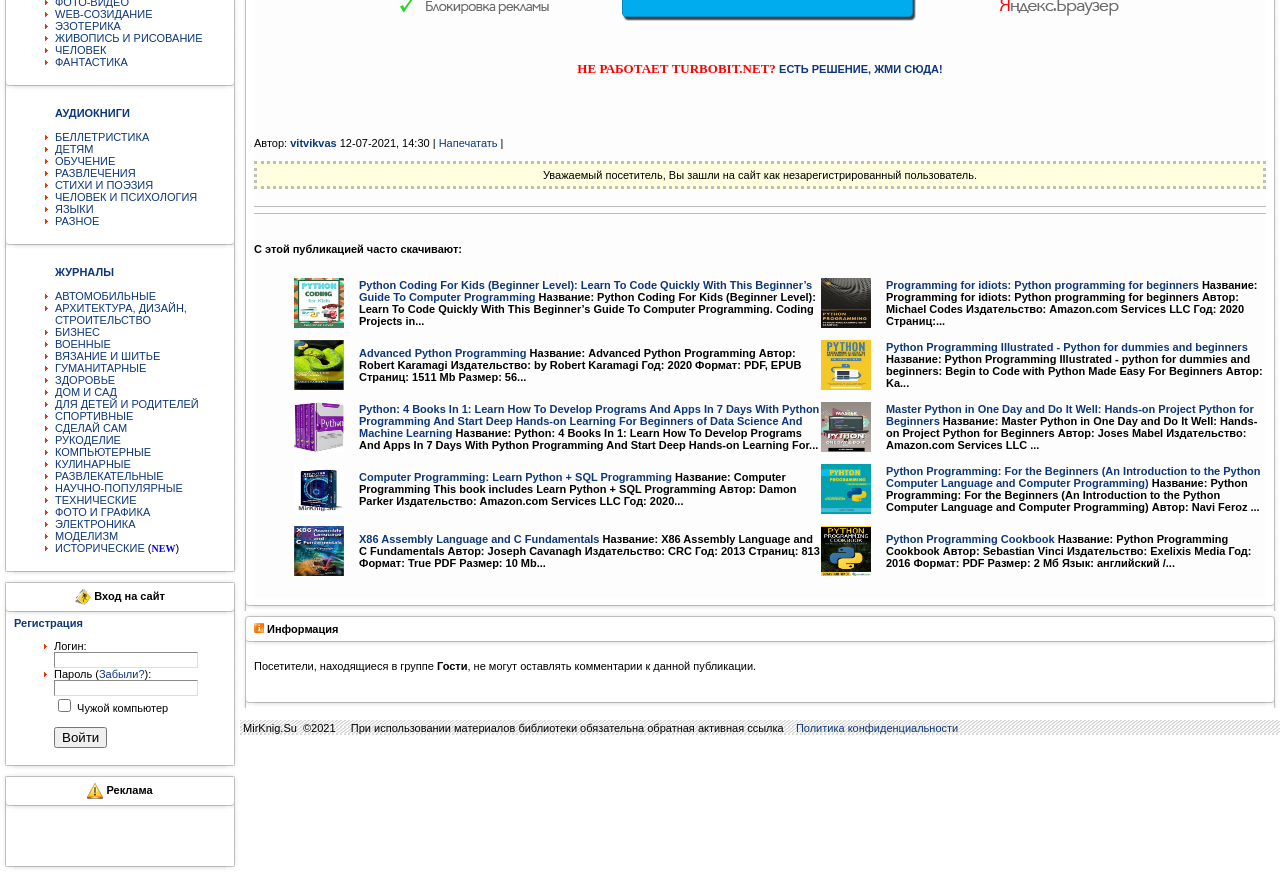Identify the bounding box of the HTML element described here: "ДОМ И САД". Provide the coordinates as four float numbers between 0 and 1: [left, top, right, bottom].

[0.043, 0.431, 0.091, 0.444]